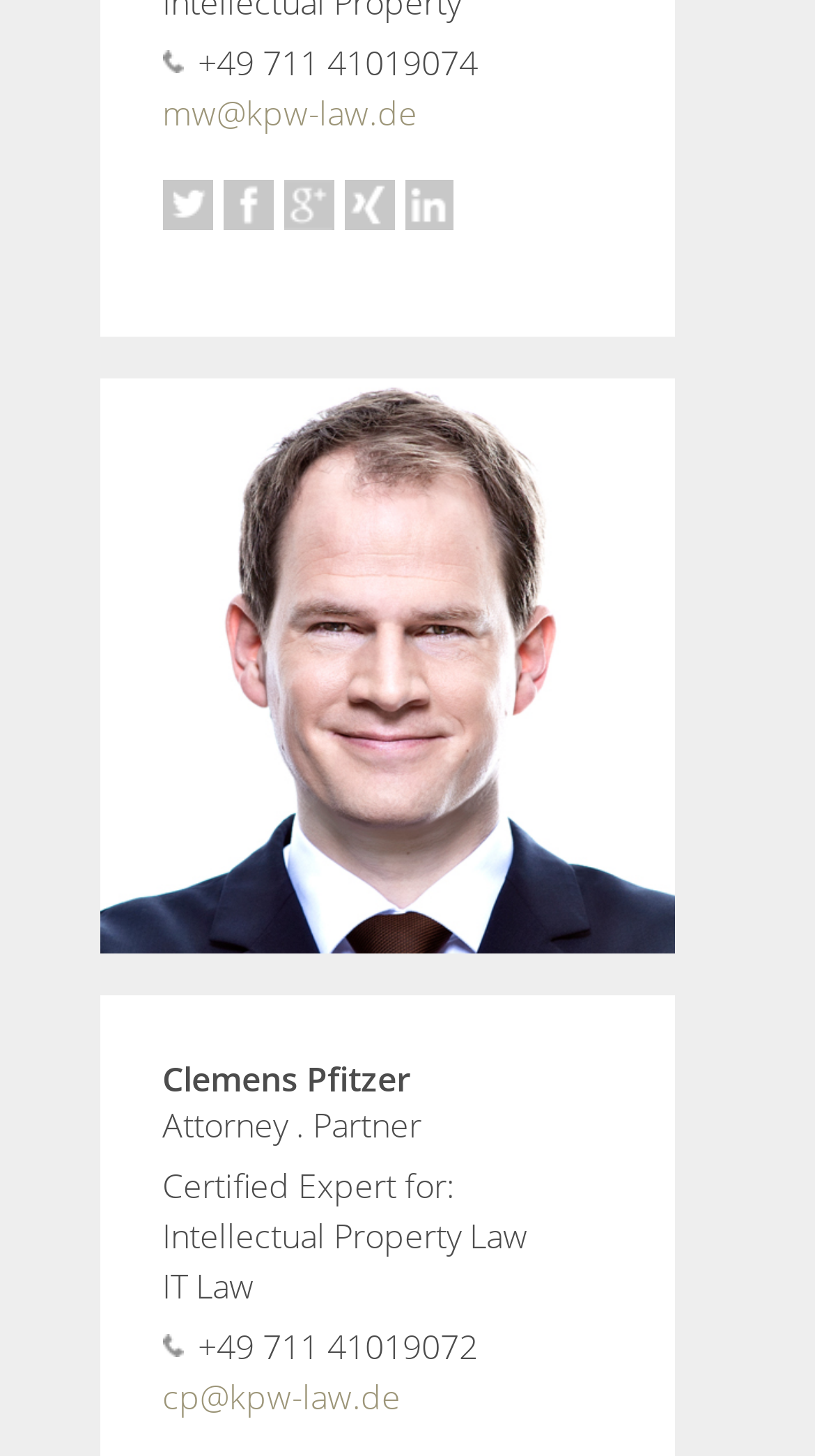Extract the bounding box for the UI element that matches this description: "Clemens Pfitzer".

[0.199, 0.725, 0.504, 0.756]